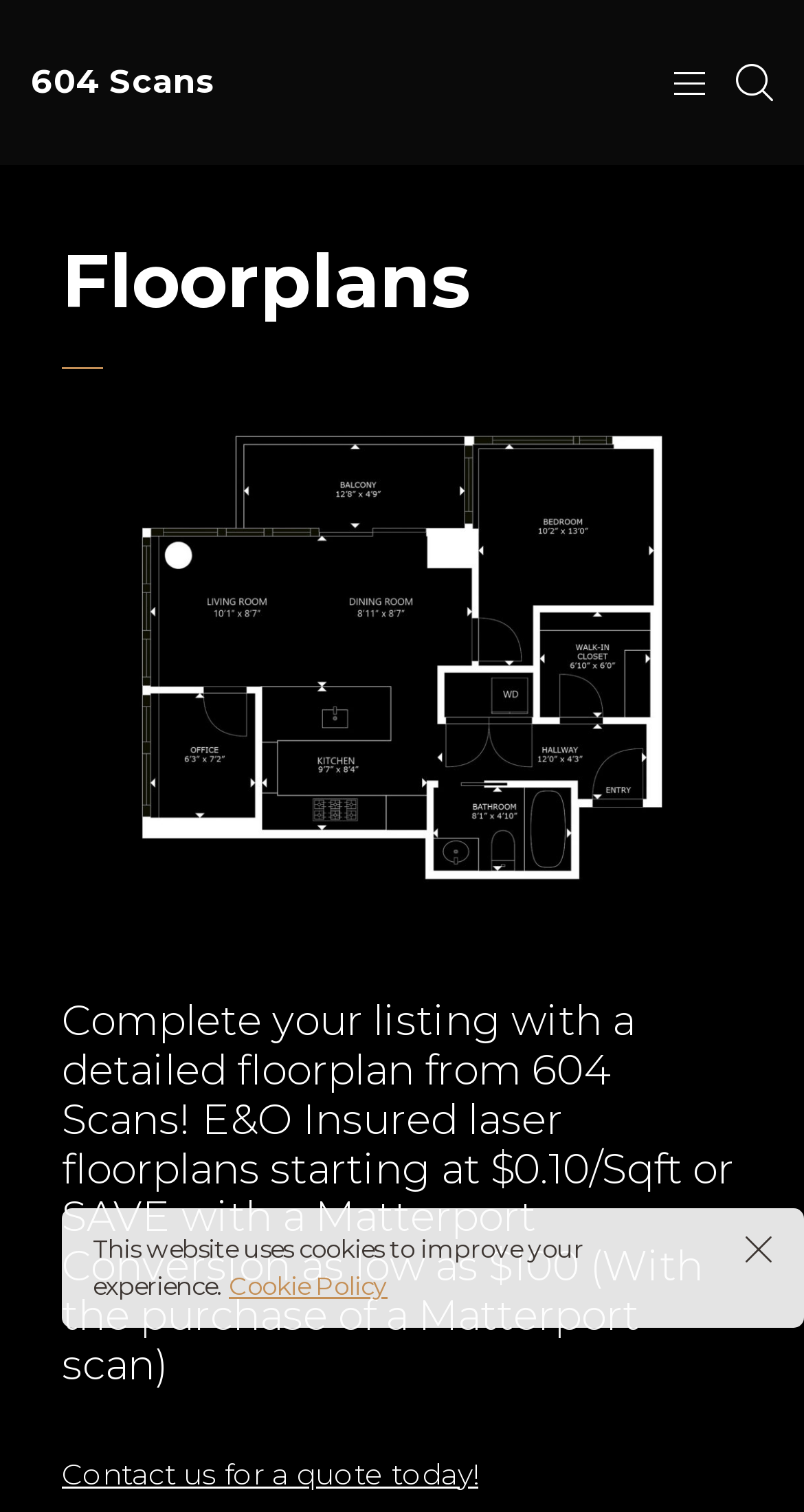Construct a comprehensive caption that outlines the webpage's structure and content.

The webpage is about floorplans, specifically from 604 Scans. At the top, there is a heading that reads "Floorplans" and a link to "604 Scans" positioned to its left. Below the heading, there is a large figure that takes up most of the width of the page, containing an image. 

To the right of the image, there is a block of text that describes the service offered, which includes creating detailed floorplans starting at $0.10 per square foot or converting Matterport scans at a discounted rate. This text is followed by a call-to-action link that encourages visitors to "Contact us for a quote today!".

At the bottom of the page, there is a notice that informs users that the website uses cookies to improve their experience, along with a link to the "Cookie Policy" for more information.